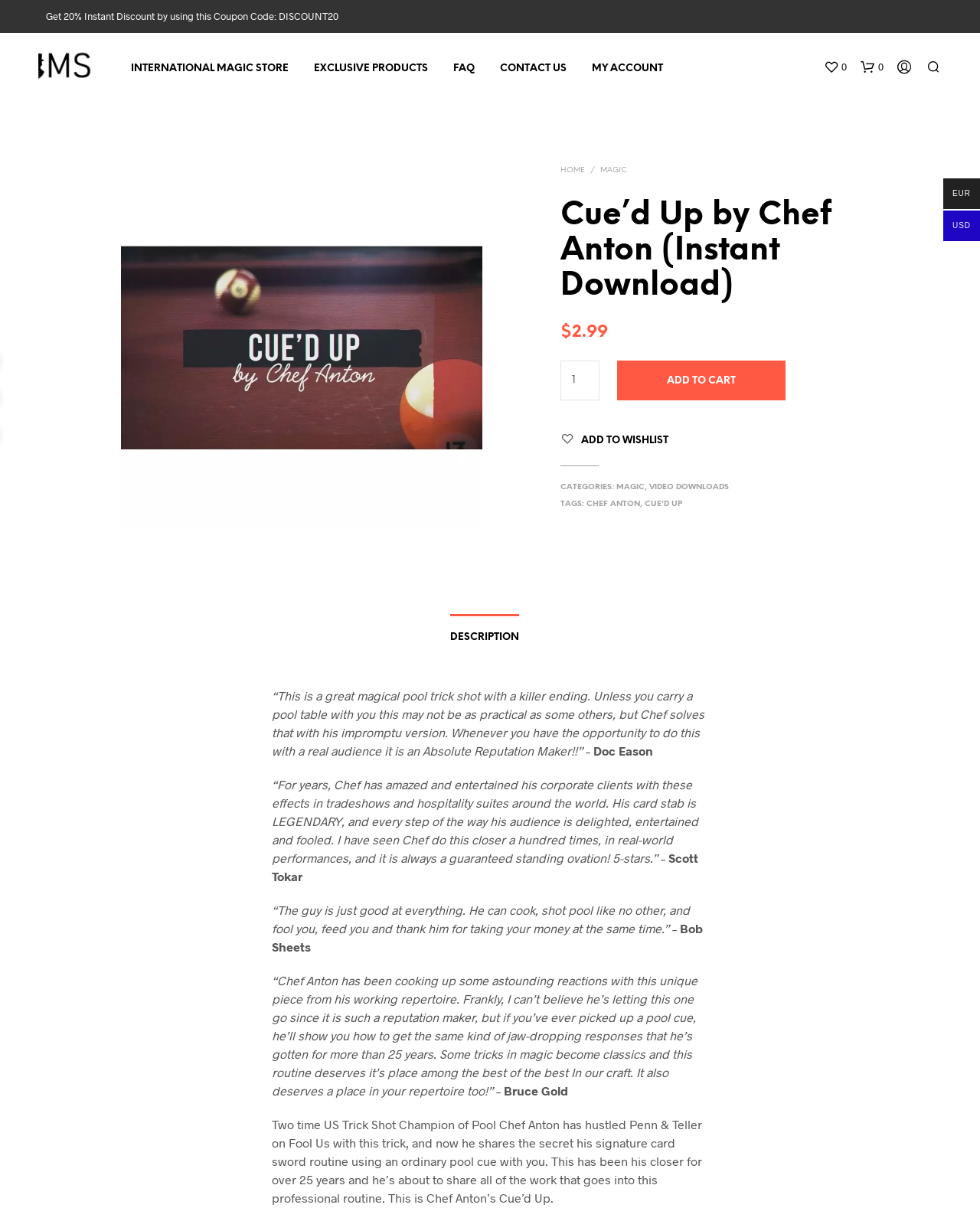Determine the bounding box coordinates for the region that must be clicked to execute the following instruction: "Add to cart".

[0.629, 0.299, 0.801, 0.331]